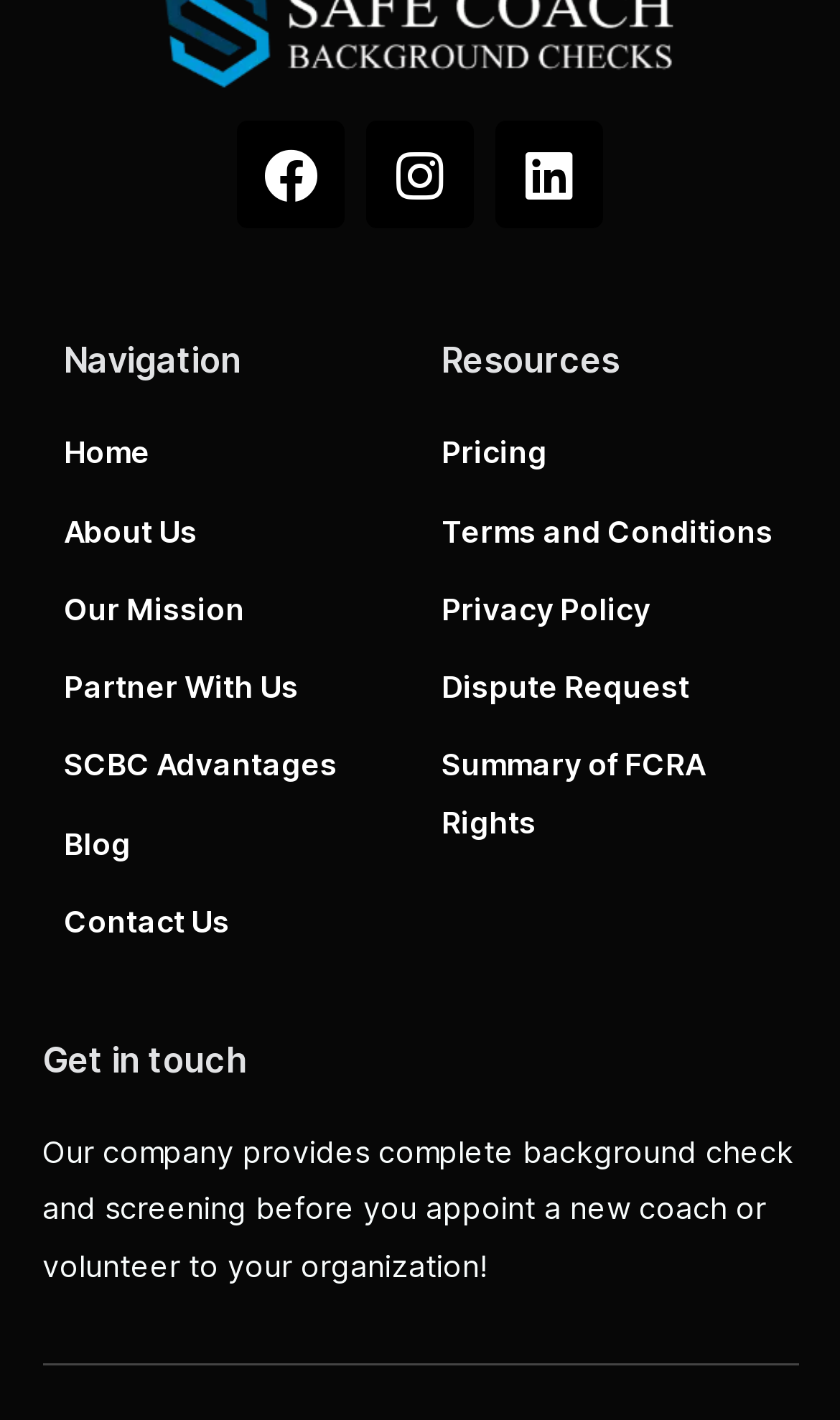What is the title of the last section on the webpage?
Please provide a comprehensive answer based on the details in the screenshot.

The last section on the webpage has a heading titled 'Get in touch', which is located at the bottom of the webpage and has a bounding box coordinate of [0.05, 0.733, 0.95, 0.762].